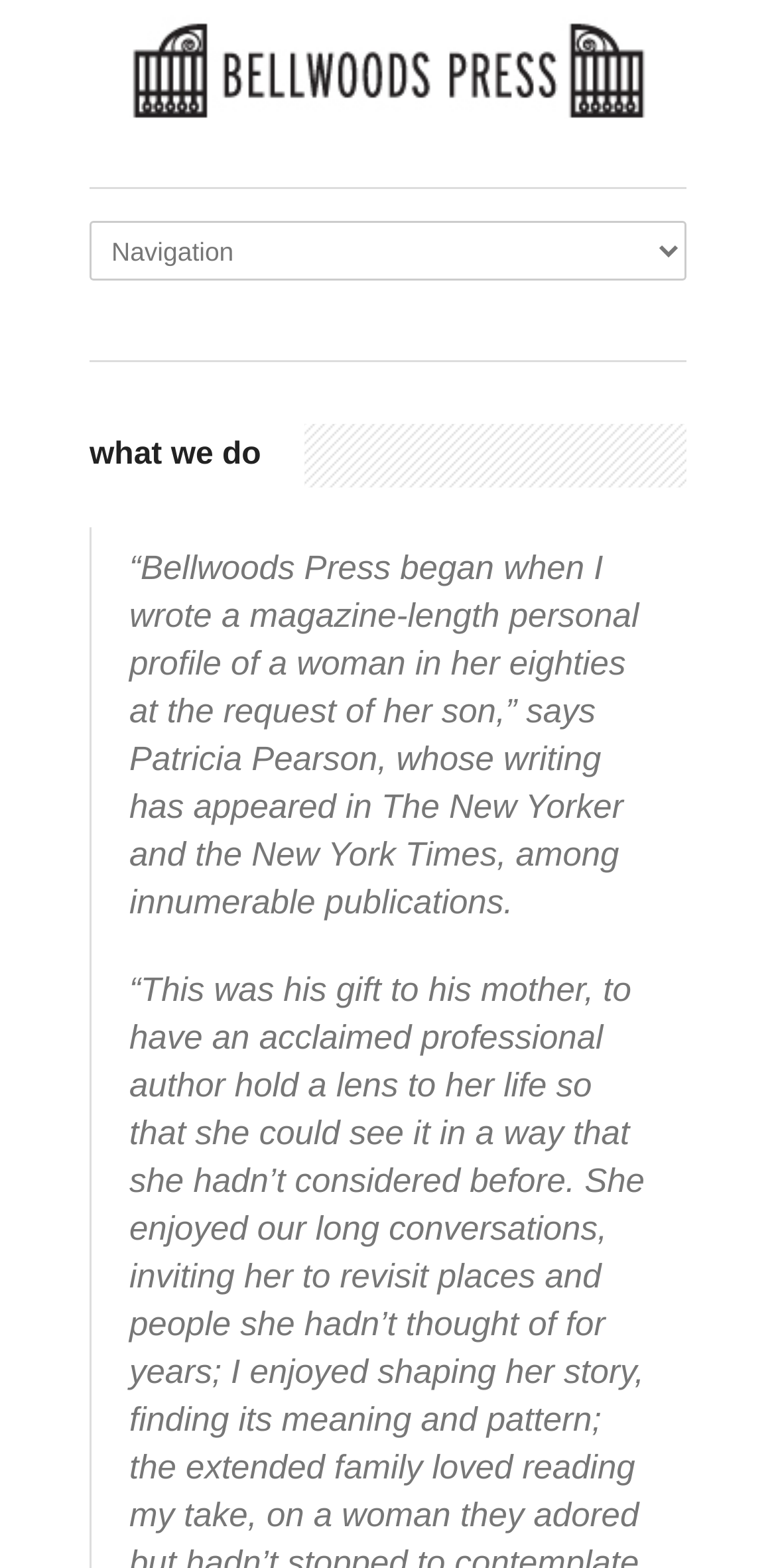Extract the bounding box of the UI element described as: "title="bellwoodspress.com"".

[0.115, 0.0, 0.885, 0.081]